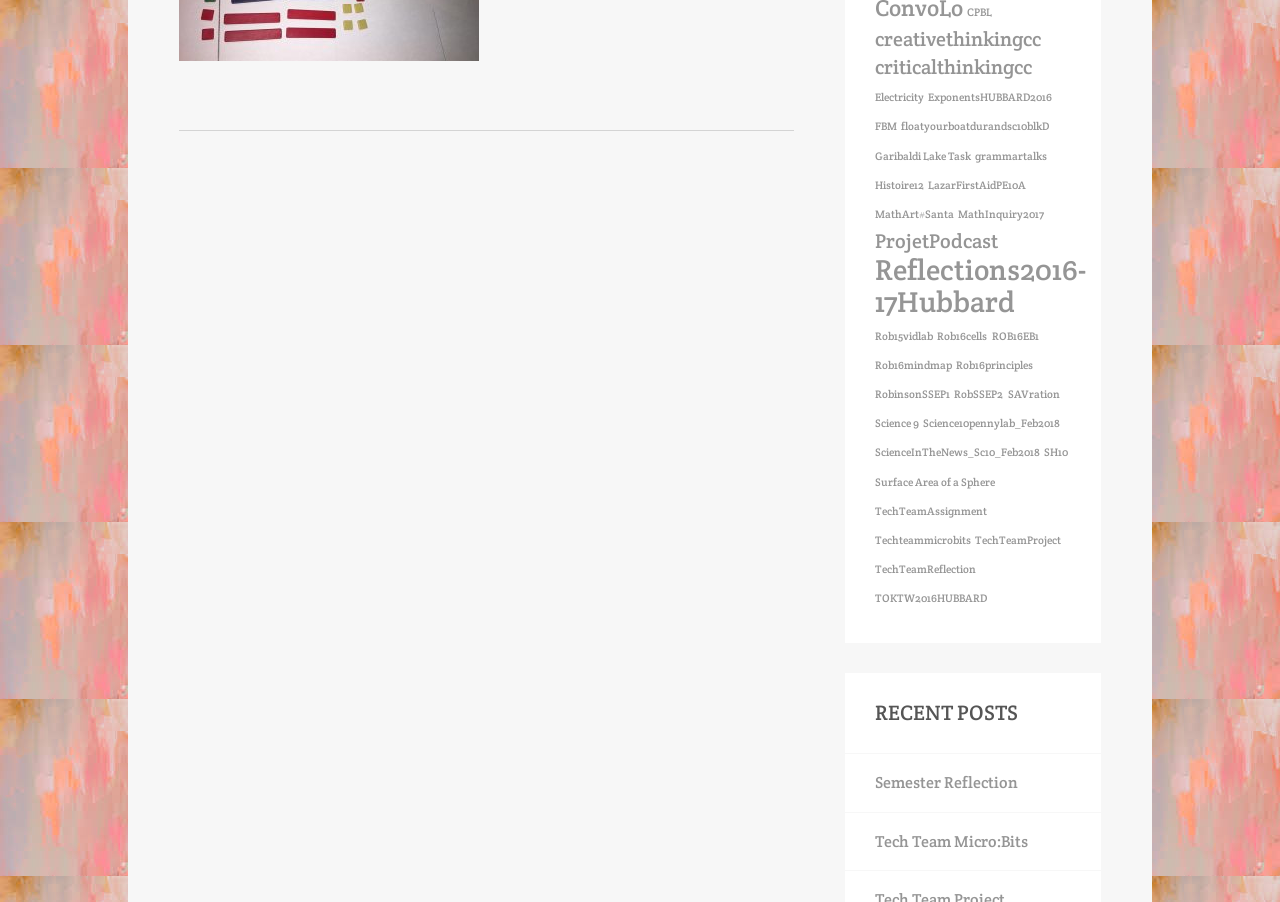Provide a short answer to the following question with just one word or phrase: What is the category of 'CPBL'?

Unknown